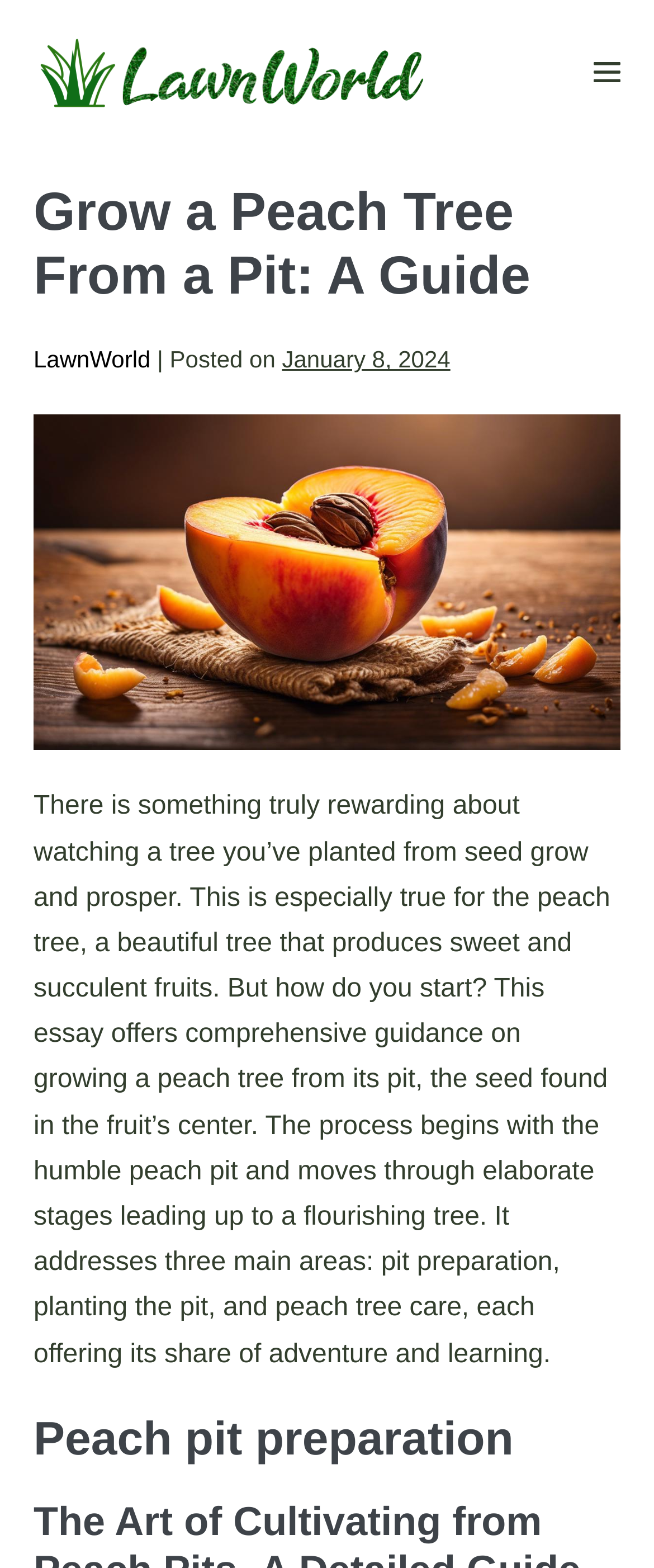Elaborate on the information and visuals displayed on the webpage.

The webpage is about growing a peach tree from a pit, with a comprehensive guide provided. At the top left, there is a link to "Lawn World - Everything Outdoor" accompanied by an image with the same name. On the top right, there is a button for mobile site navigation.

Below the navigation button, there is a header section that spans the entire width of the page. Within this section, there is a heading that reads "Grow a Peach Tree From a Pit: A Guide". To the right of the heading, there is a link to "LawnWorld" followed by a vertical bar and the text "Posted on" with a date "January 8, 2024" next to it.

Below the header section, there is a large block of text that summarizes the content of the guide. The text explains the process of growing a peach tree from its pit, covering pit preparation, planting, and tree care.

Further down, there is a heading that reads "Peach pit preparation", which is likely the start of the guide's content.